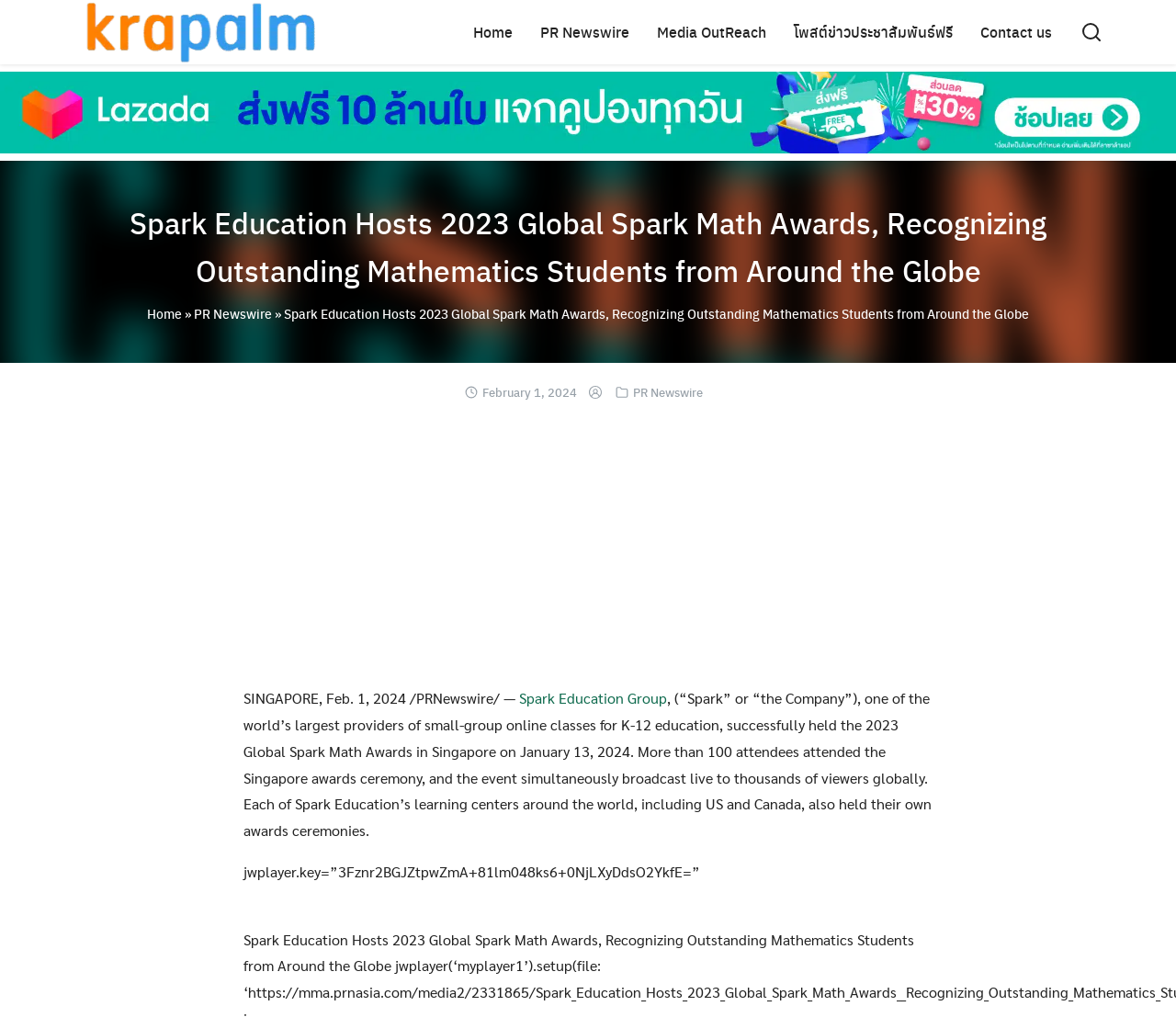Specify the bounding box coordinates of the element's region that should be clicked to achieve the following instruction: "Contact us". The bounding box coordinates consist of four float numbers between 0 and 1, in the format [left, top, right, bottom].

[0.822, 0.015, 0.906, 0.048]